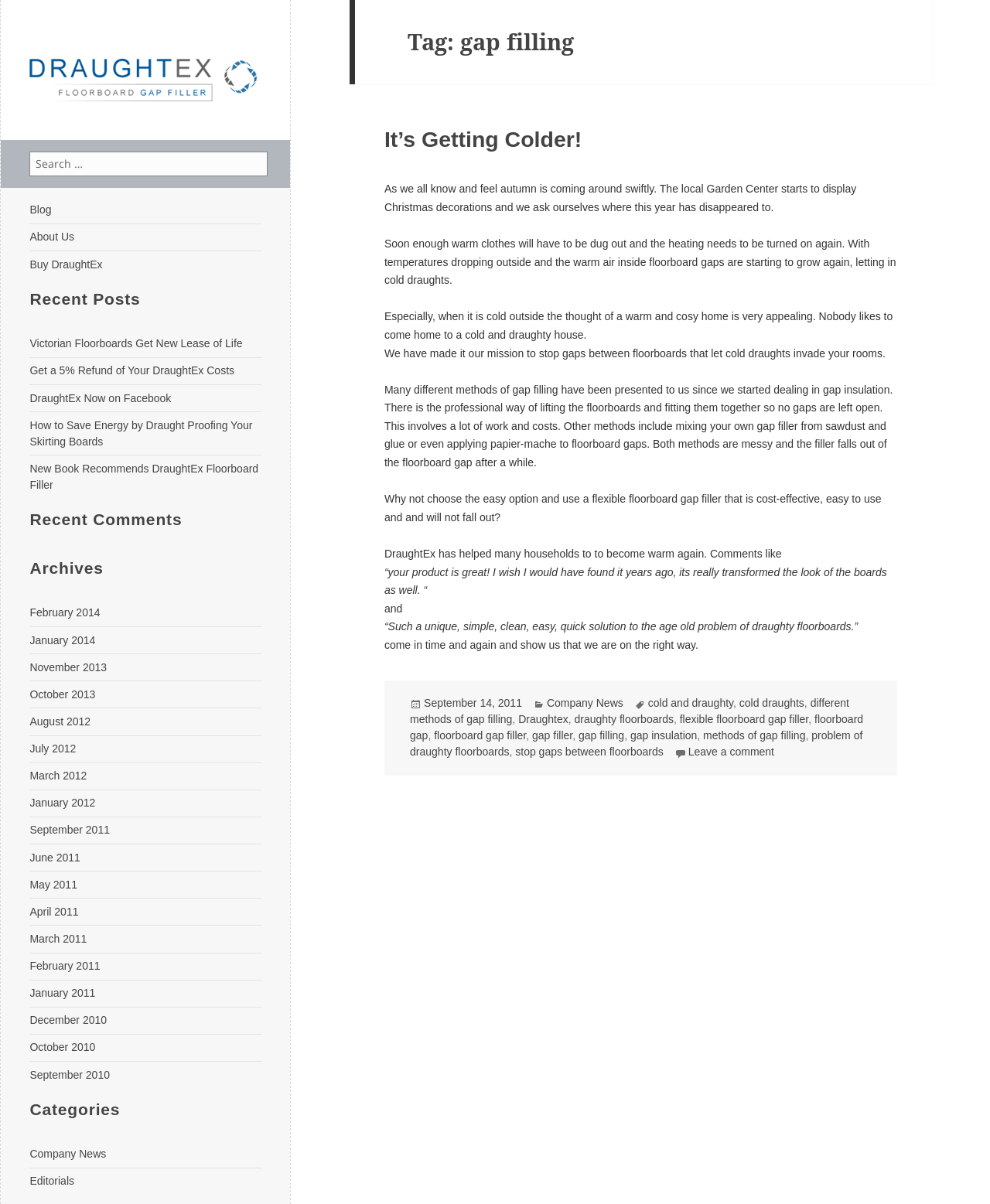What is the problem with traditional methods of gap filling?
Analyze the image and provide a thorough answer to the question.

The problem with traditional methods of gap filling, such as lifting the floorboards and fitting them together or using sawdust and glue, is that they are messy and costly, as mentioned in the blog post. These methods also have drawbacks, such as the filler falling out of the floorboard gap after a while.